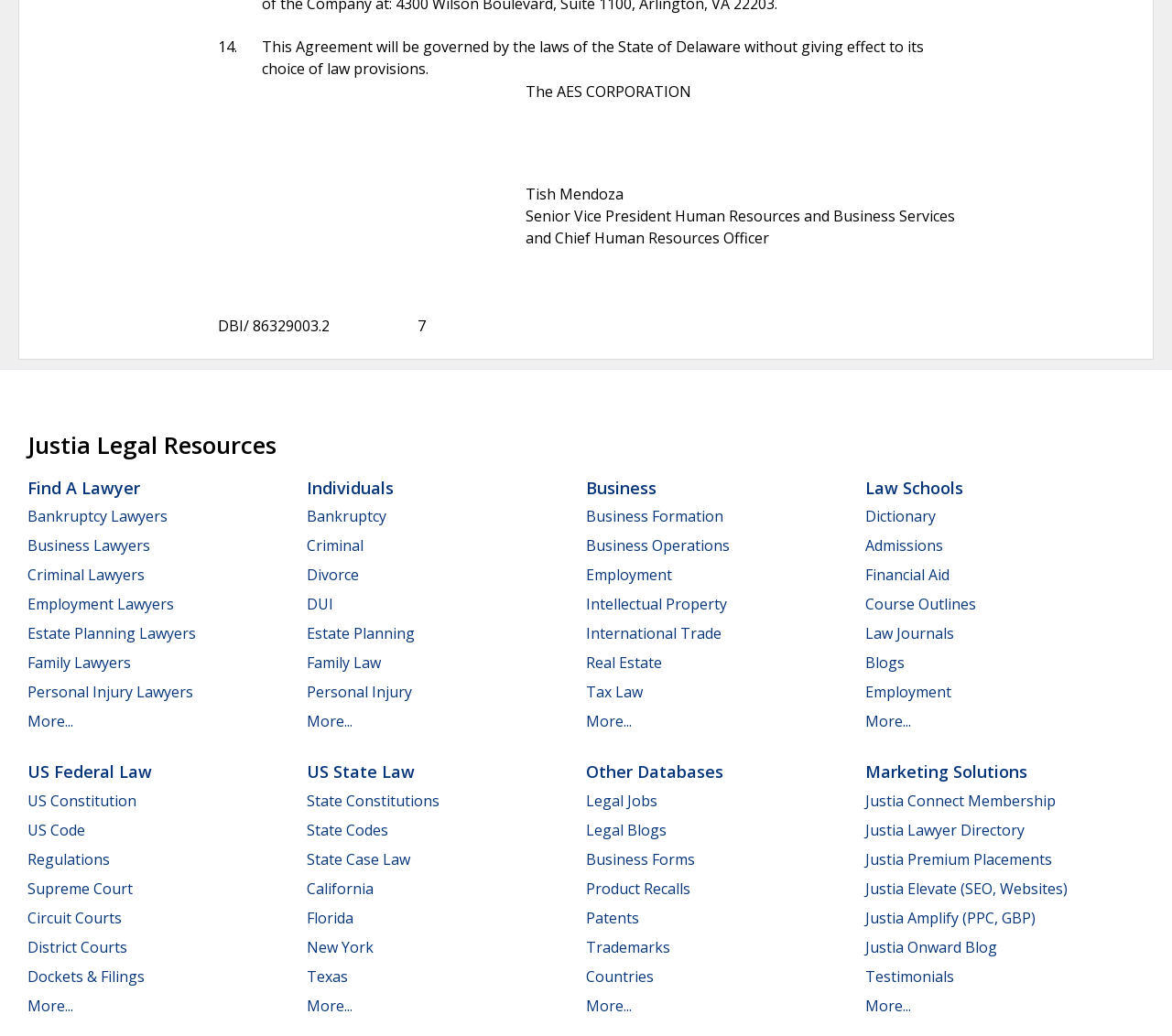Identify the bounding box coordinates necessary to click and complete the given instruction: "Click on 'Business Lawyers'".

[0.023, 0.489, 0.143, 0.508]